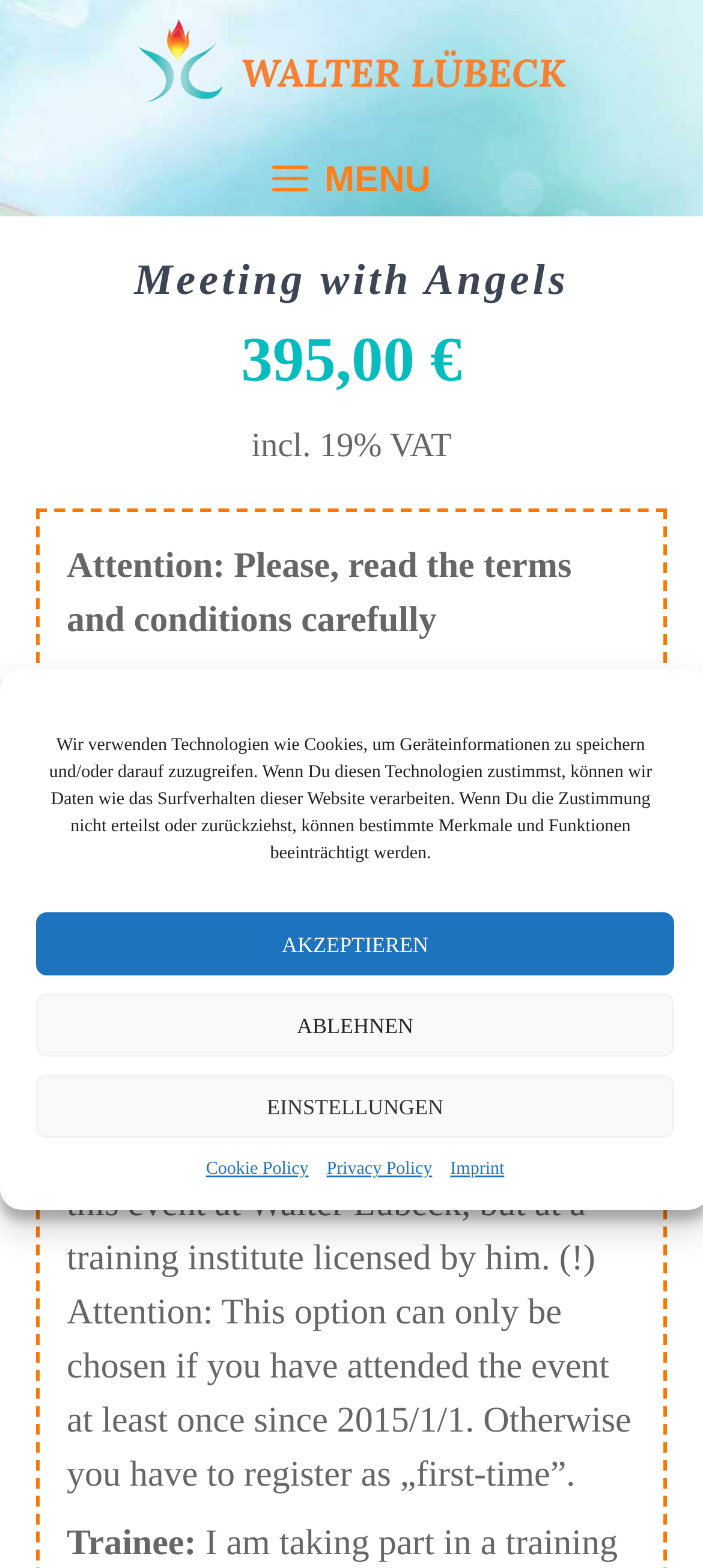What is the VAT rate?
Provide a comprehensive and detailed answer to the question.

I found the VAT rate by looking at the text 'incl. 19% VAT' near the price information. This indicates that the price includes a 19% value-added tax.